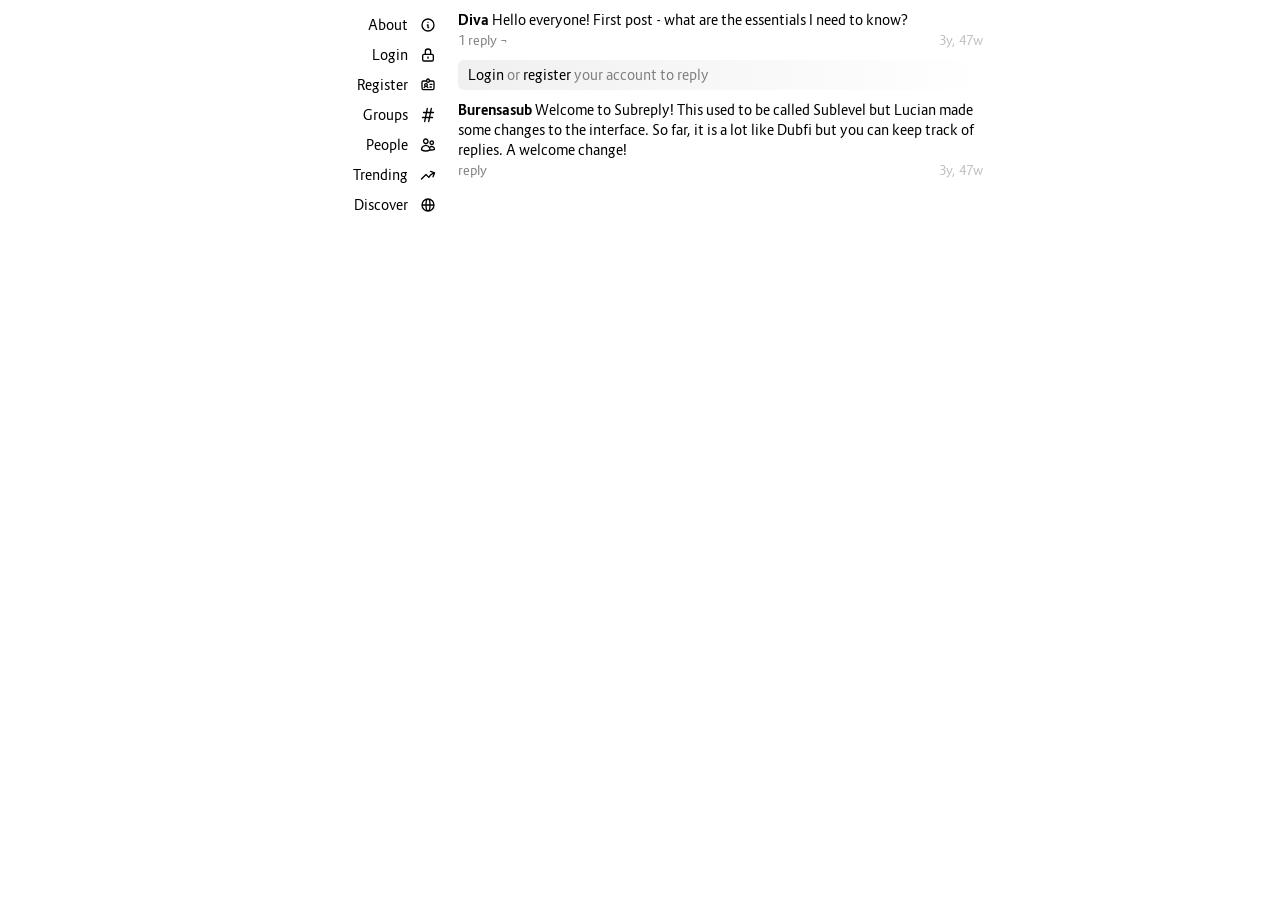Find the bounding box coordinates for the area that should be clicked to accomplish the instruction: "Click on the 'About' link".

[0.232, 0.011, 0.35, 0.044]